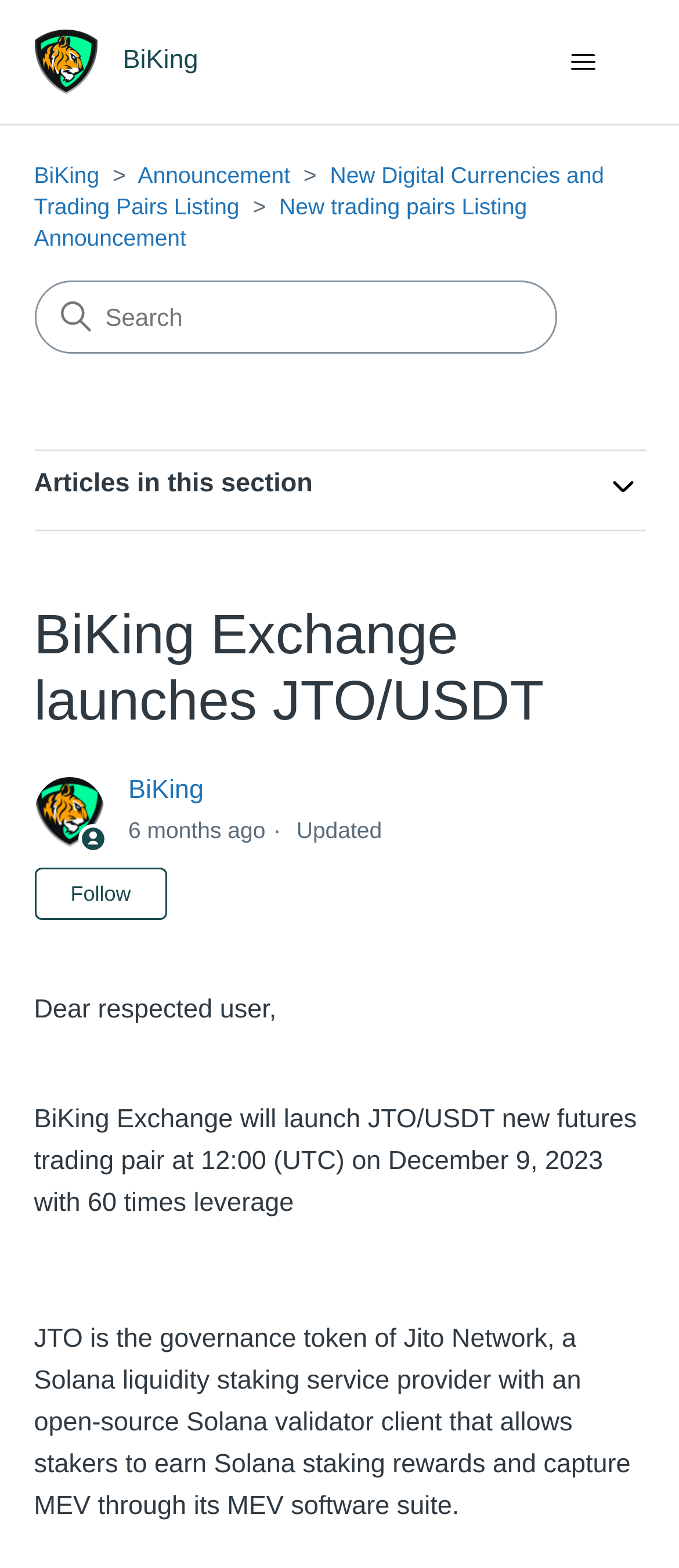Identify the headline of the webpage and generate its text content.

BiKing Exchange launches JTO/USDT